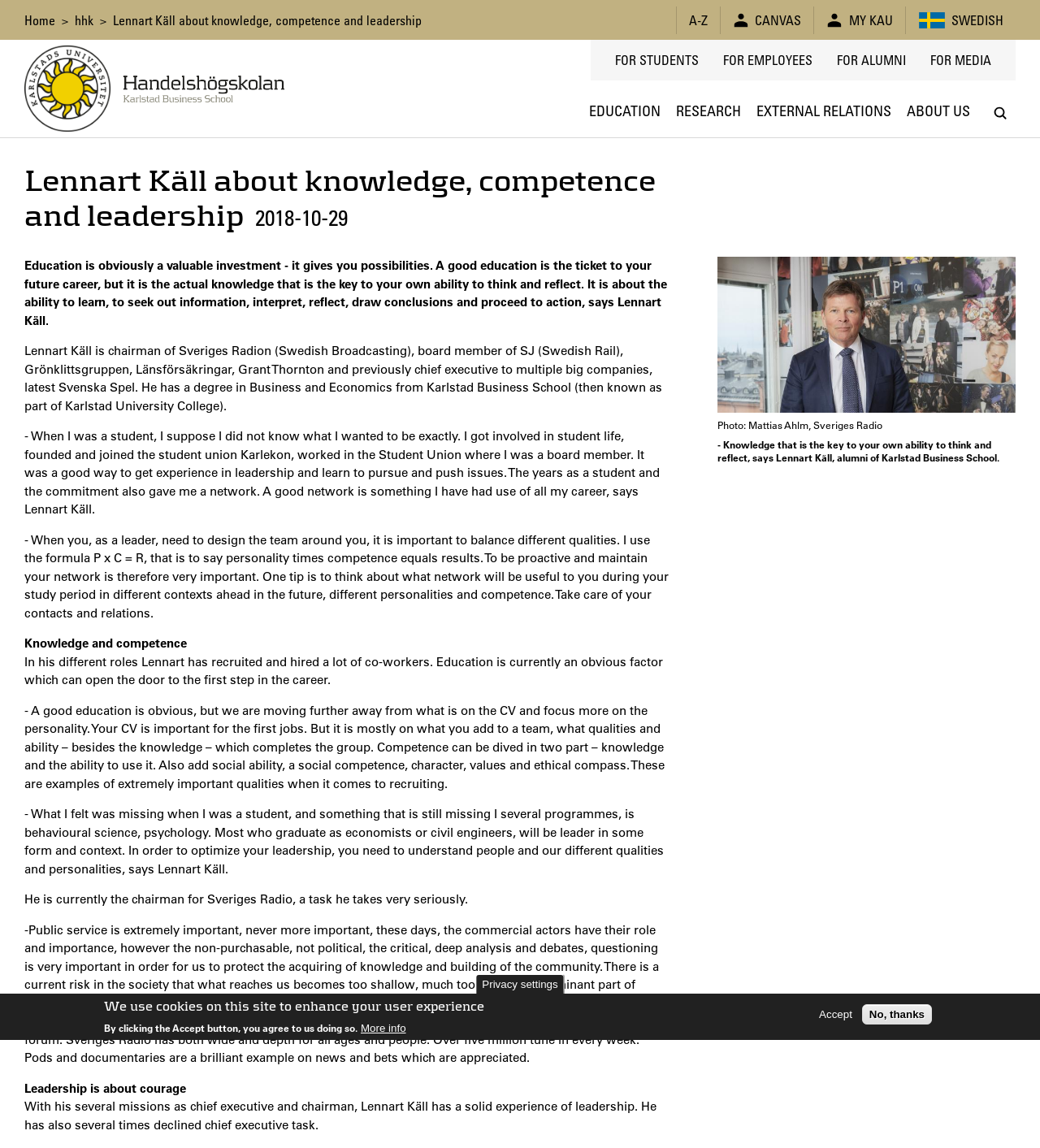Highlight the bounding box coordinates of the region I should click on to meet the following instruction: "visit insights".

None